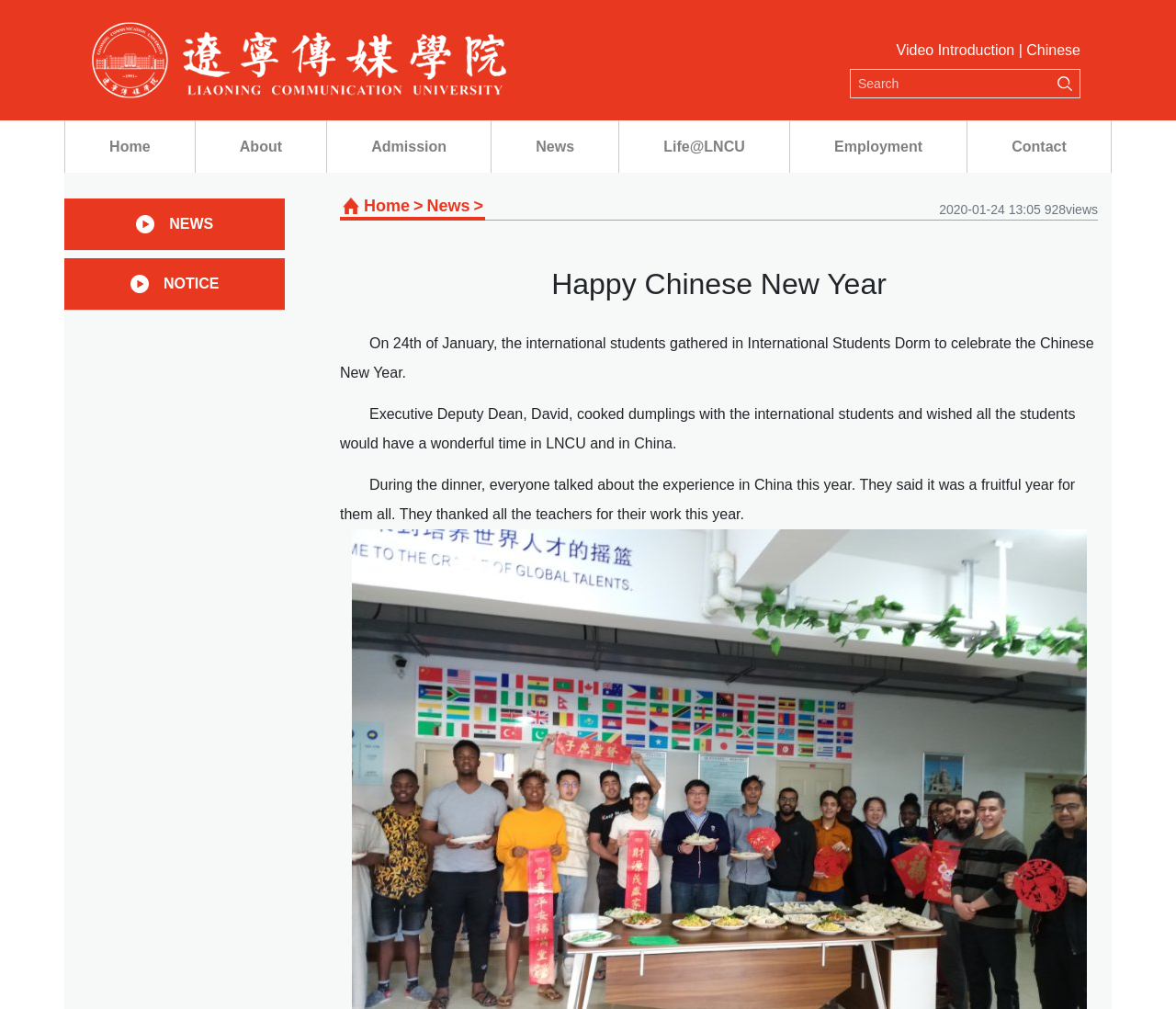Can you show the bounding box coordinates of the region to click on to complete the task described in the instruction: "Click the 'Employment' link"?

[0.671, 0.119, 0.822, 0.171]